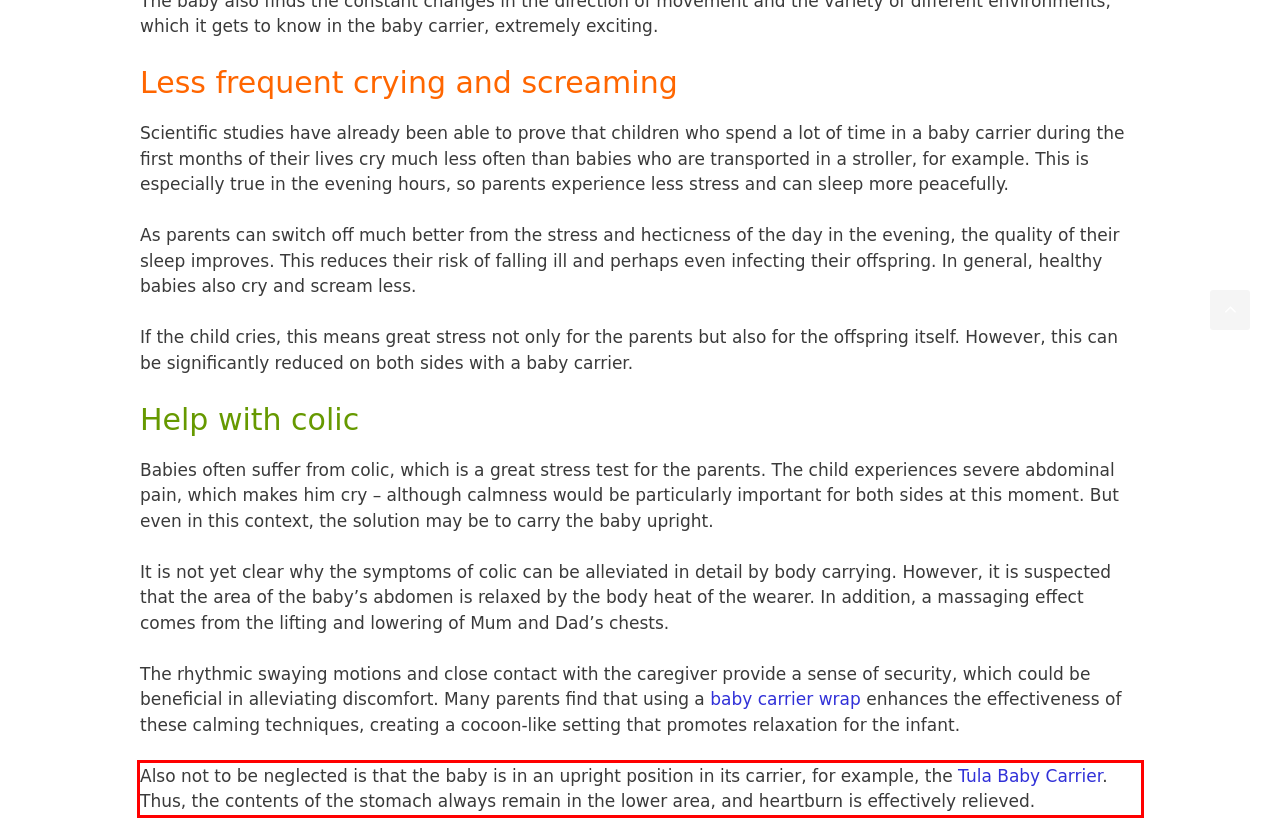Given a screenshot of a webpage containing a red rectangle bounding box, extract and provide the text content found within the red bounding box.

Also not to be neglected is that the baby is in an upright position in its carrier, for example, the Tula Baby Carrier. Thus, the contents of the stomach always remain in the lower area, and heartburn is effectively relieved.